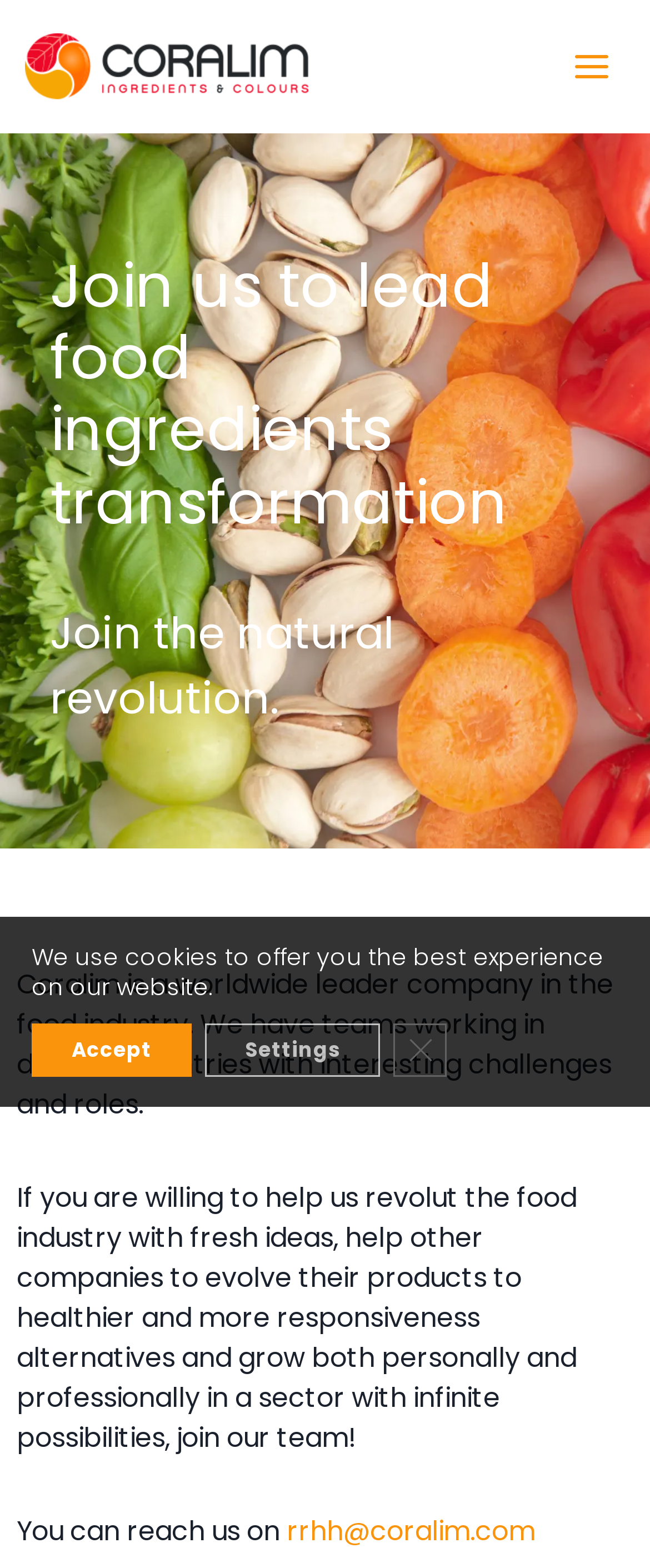Provide an in-depth caption for the elements present on the webpage.

The webpage appears to be a career or recruitment page for a company called Coralim, which specializes in the manufacture of dyes, mixes, and aromas, as well as customized formulations for food and non-food sectors.

At the top left of the page, there is a link and an image, both labeled "Coralim", which likely serve as a logo or branding element. On the top right, there is a button labeled "Open menu", which is not expanded by default.

Below the top section, there is a heading that reads "Join us to lead food ingredients transformation". This is followed by a series of paragraphs that describe the company's mission and values. The first paragraph reads "Join the natural revolution." The second paragraph provides a brief overview of the company, stating that it is a worldwide leader in the food industry with teams working in different countries. The third paragraph describes the company's goals and the type of candidates it is looking for, emphasizing the opportunity to "revolut the food industry with fresh ideas" and "grow both personally and professionally". The fourth paragraph invites readers to reach out to the company, providing an email address.

At the bottom of the page, there is a GDPR Cookie Banner that informs users about the use of cookies on the website. The banner contains three buttons: "Accept", "Settings", and "Close GDPR Cookie Banner".